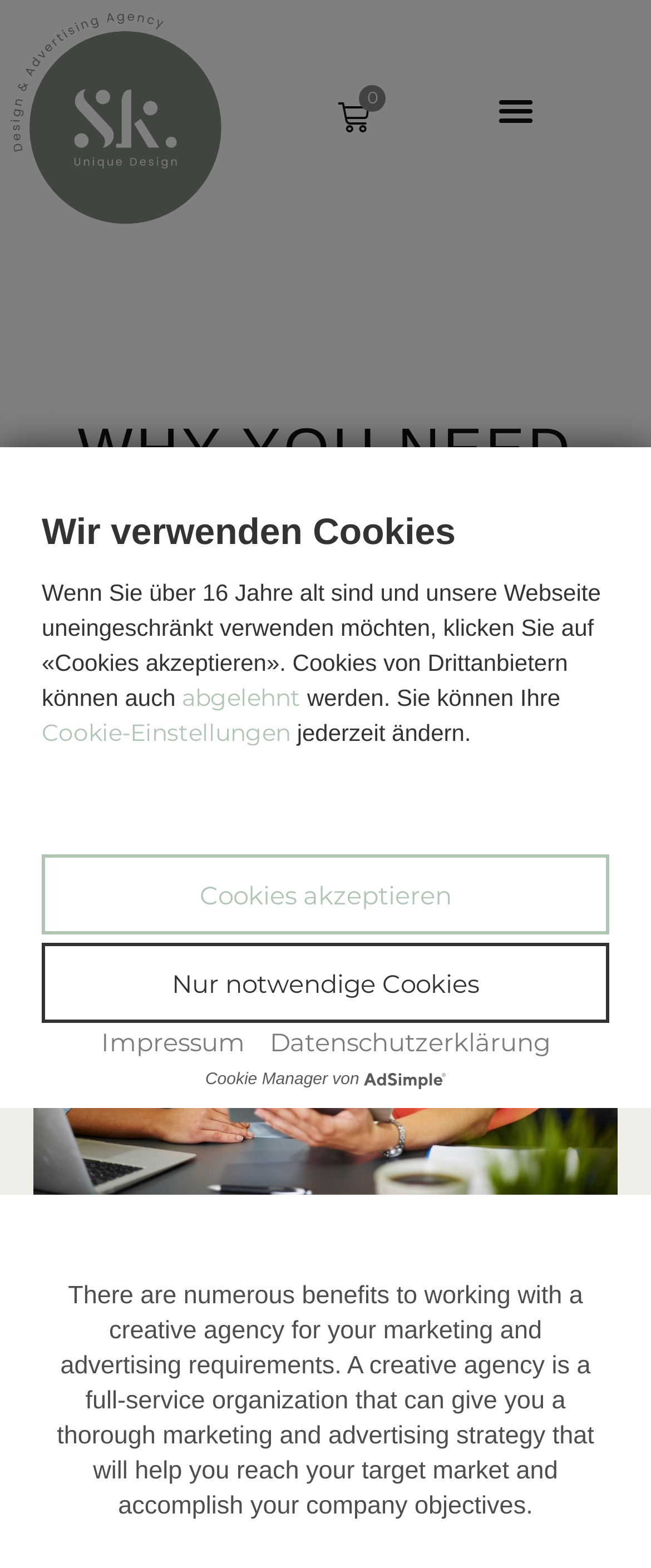Answer the following query concisely with a single word or phrase:
What is the tone of this webpage?

Informative